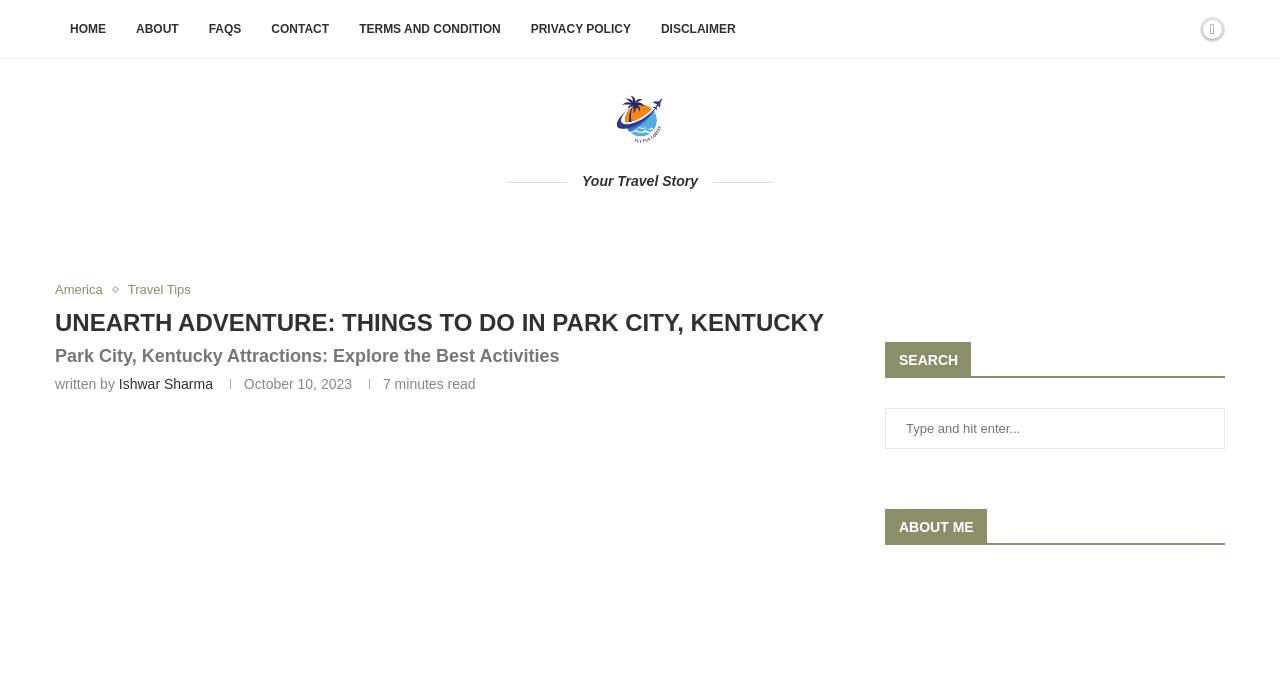Deliver a detailed narrative of the webpage's visual and textual elements.

This webpage is about exploring things to do in Park City, Kentucky, and planning a perfect getaway. At the top, there is a navigation menu with seven links: HOME, ABOUT, FAQS, CONTACT, TERMS AND CONDITION, PRIVACY POLICY, and DISCLAIMER. On the right side of the navigation menu, there is a "Bookmark" link. 

Below the navigation menu, there is a section promoting a blog post titled "Fly For Coffee | The Backpack Diaries | Best Travel Tips, Destinations & More" with an accompanying image. 

Next to the blog post section, there is a heading "Your Travel Story". Underneath, there are two links: "America" and "Travel Tips". 

The main content of the webpage starts with a heading "UNEARTH ADVENTURE: THINGS TO DO IN PARK CITY, KENTUCKY", followed by another heading "Park City, Kentucky Attractions: Explore the Best Activities". 

Below the headings, there is an article written by Ishwar Sharma, posted on October 10, 2023, and it takes 7 minutes to read. The article title is "things to do in park city Kentucky". 

On the right side of the webpage, there is a complementary section with a search bar and a heading "ABOUT ME".